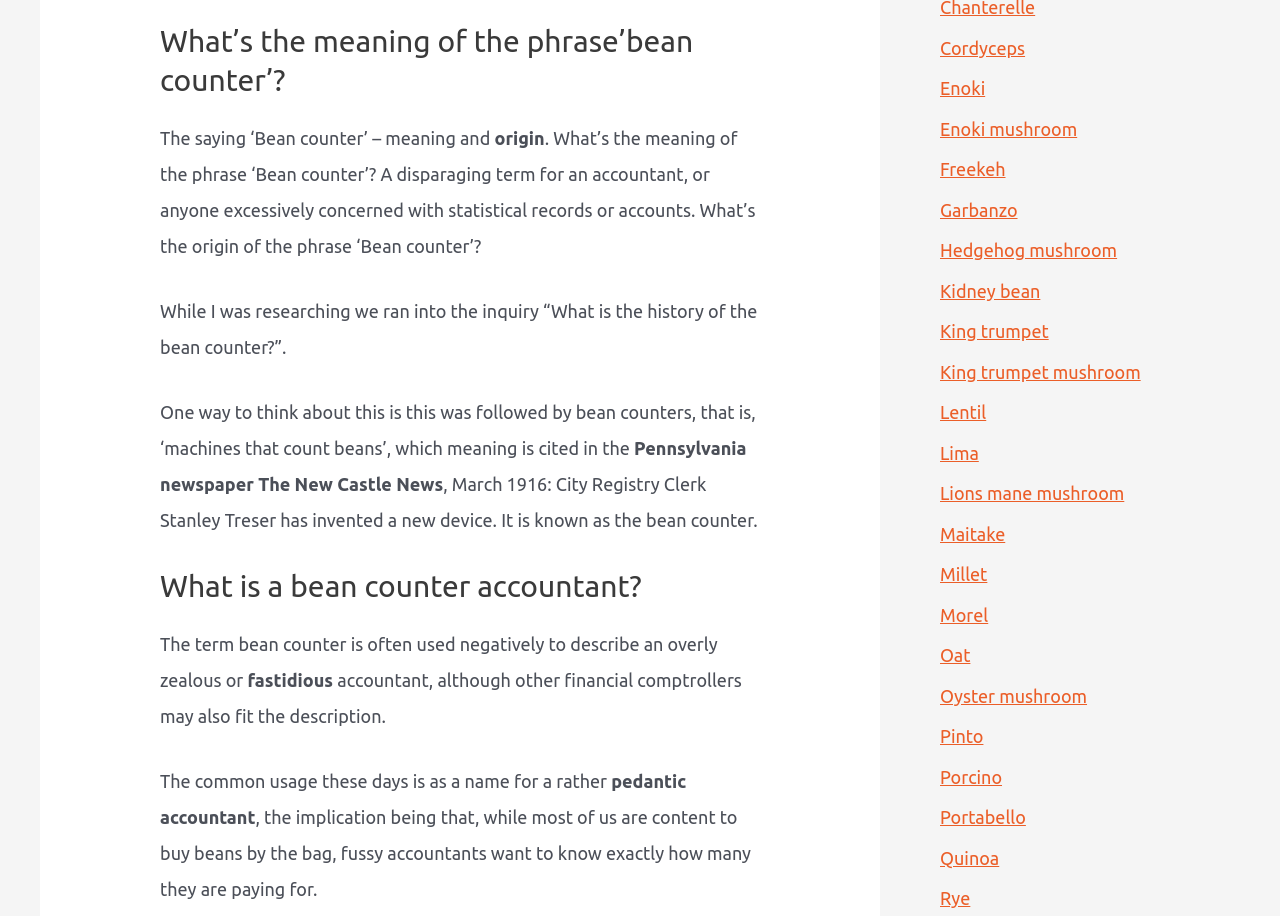Locate the bounding box coordinates of the element's region that should be clicked to carry out the following instruction: "Click on the link 'Quinoa'". The coordinates need to be four float numbers between 0 and 1, i.e., [left, top, right, bottom].

[0.734, 0.925, 0.781, 0.947]